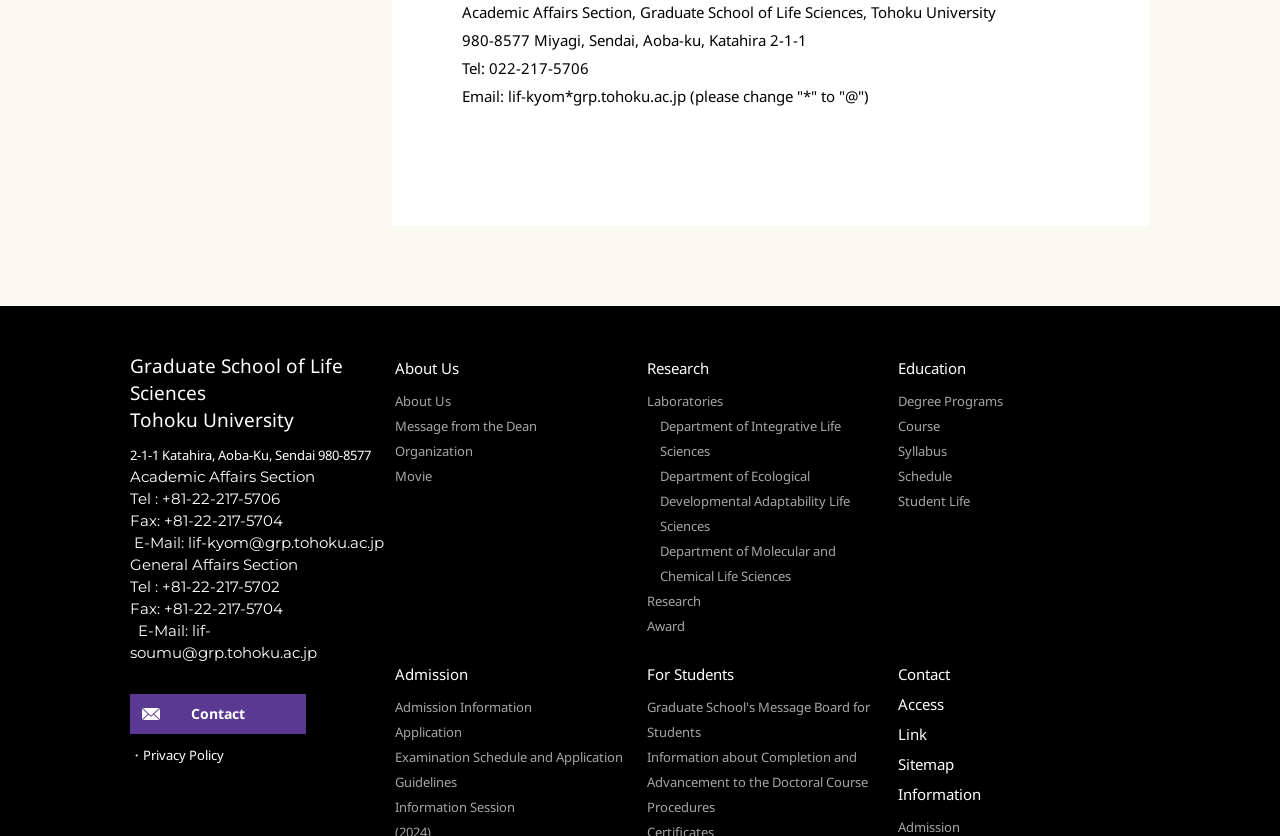Please provide the bounding box coordinates for the element that needs to be clicked to perform the instruction: "Click the 'About Us' link". The coordinates must consist of four float numbers between 0 and 1, formatted as [left, top, right, bottom].

[0.309, 0.422, 0.49, 0.458]